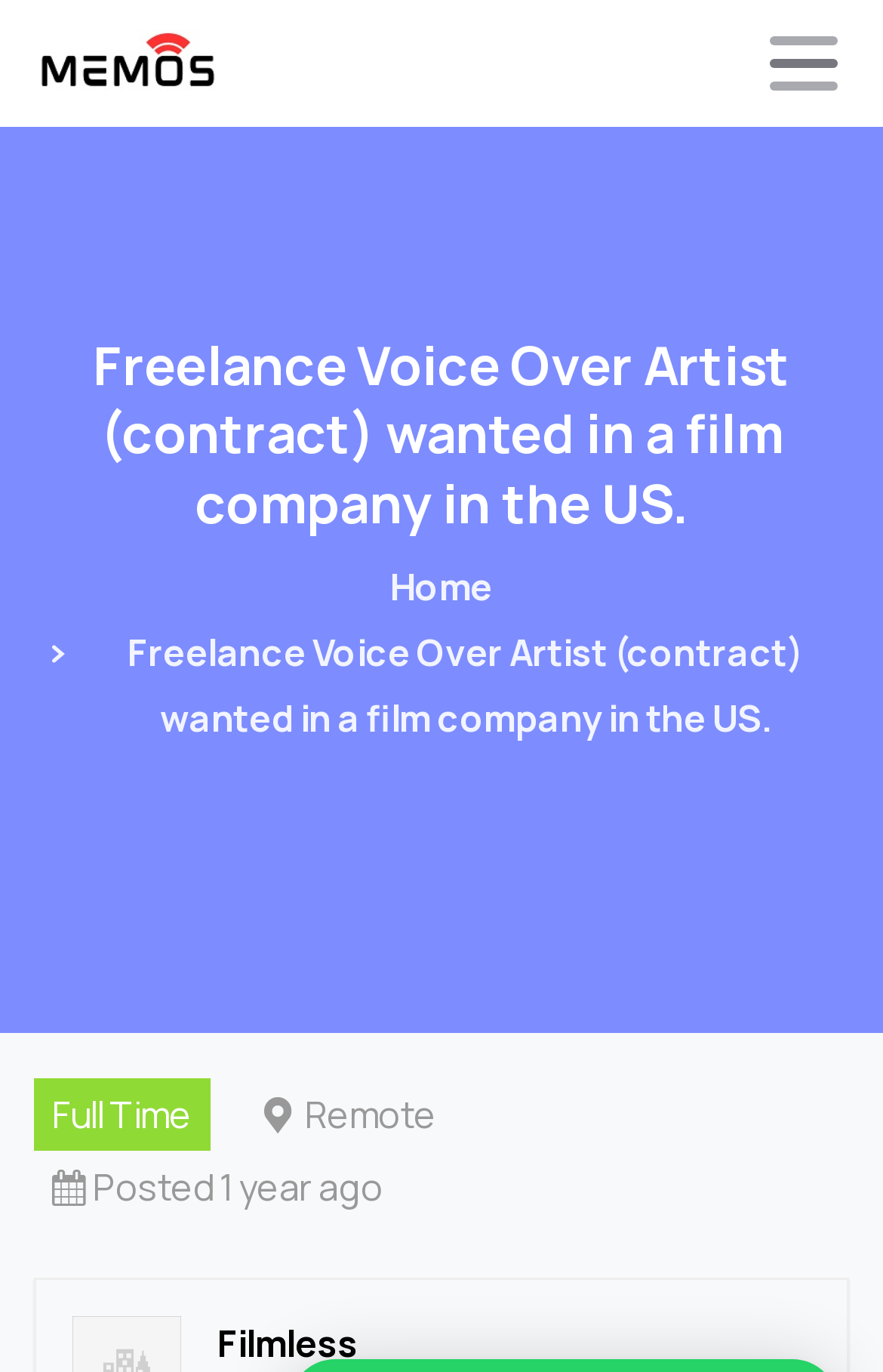Based on the description "Home", find the bounding box of the specified UI element.

[0.442, 0.404, 0.558, 0.452]